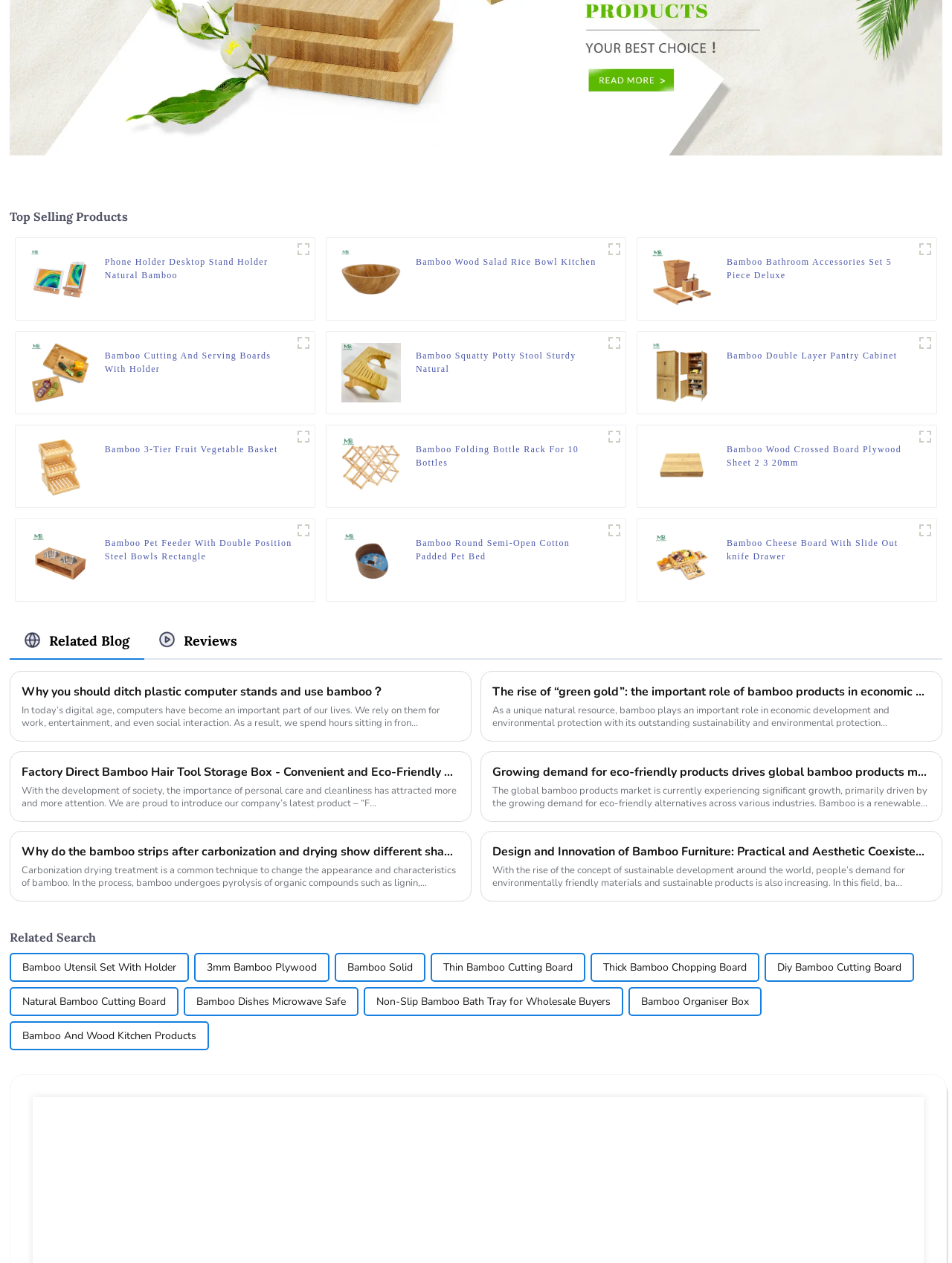How many pieces are in the bamboo bathroom accessories set?
Based on the content of the image, thoroughly explain and answer the question.

According to the link 'Bamboo Bathroom Accessories Set 5 Piece Deluxe', it can be inferred that the bamboo bathroom accessories set consists of 5 pieces.